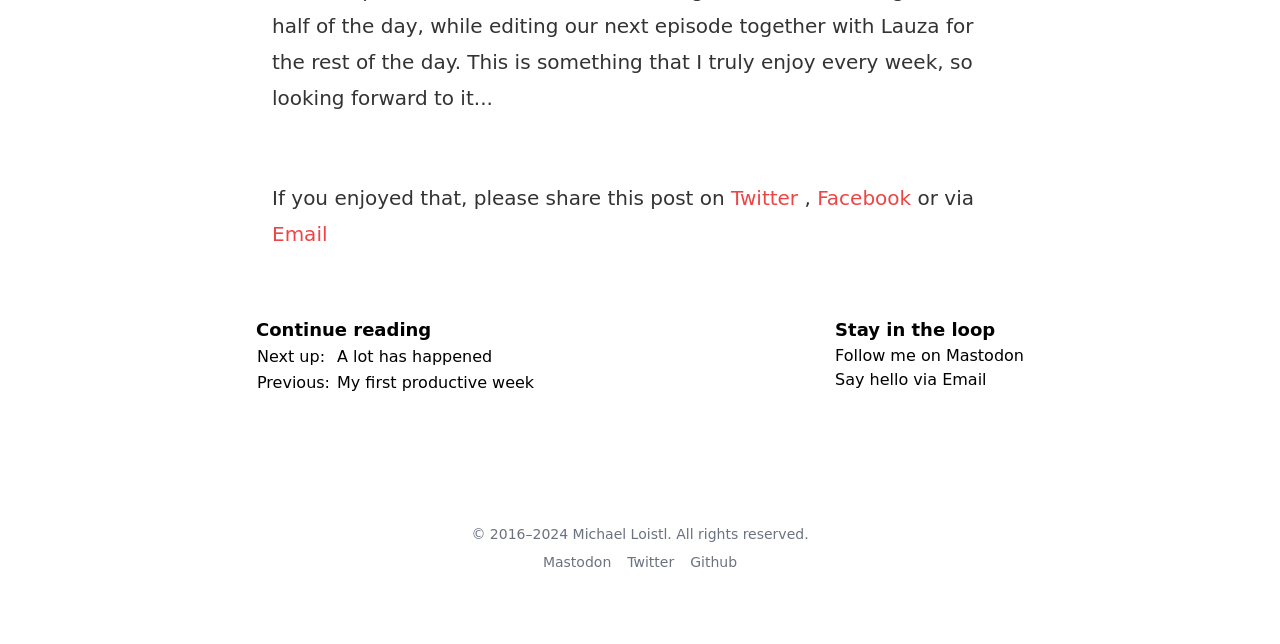Where is the copyright information?
Using the information from the image, provide a comprehensive answer to the question.

I found the contentinfo element at [0.05, 0.714, 0.95, 1.0], which is at the bottom of the page. Inside it, I found the copyright information at [0.368, 0.817, 0.632, 0.842].